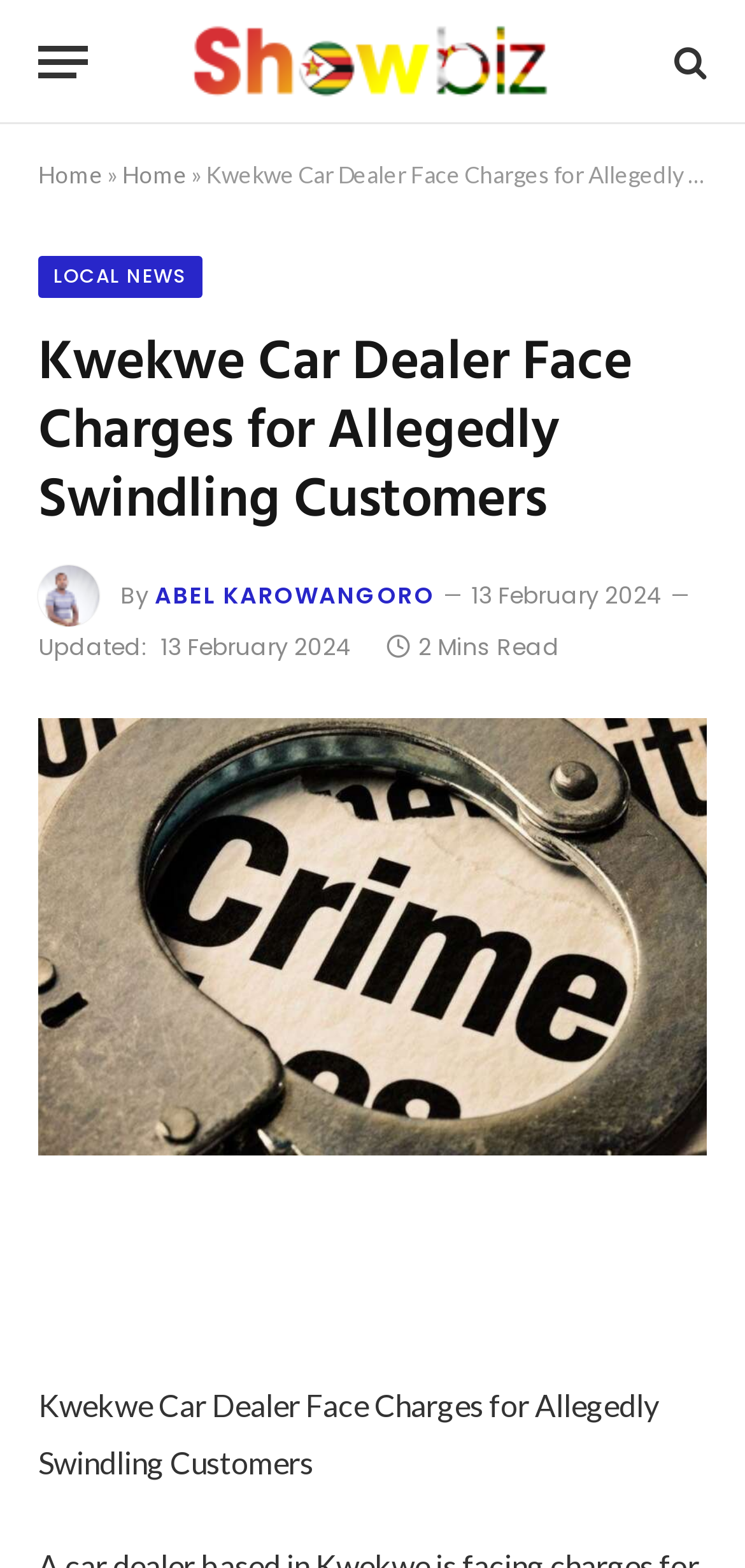Determine the bounding box coordinates of the region that needs to be clicked to achieve the task: "Read the 'LOCAL NEWS'".

[0.051, 0.164, 0.272, 0.19]